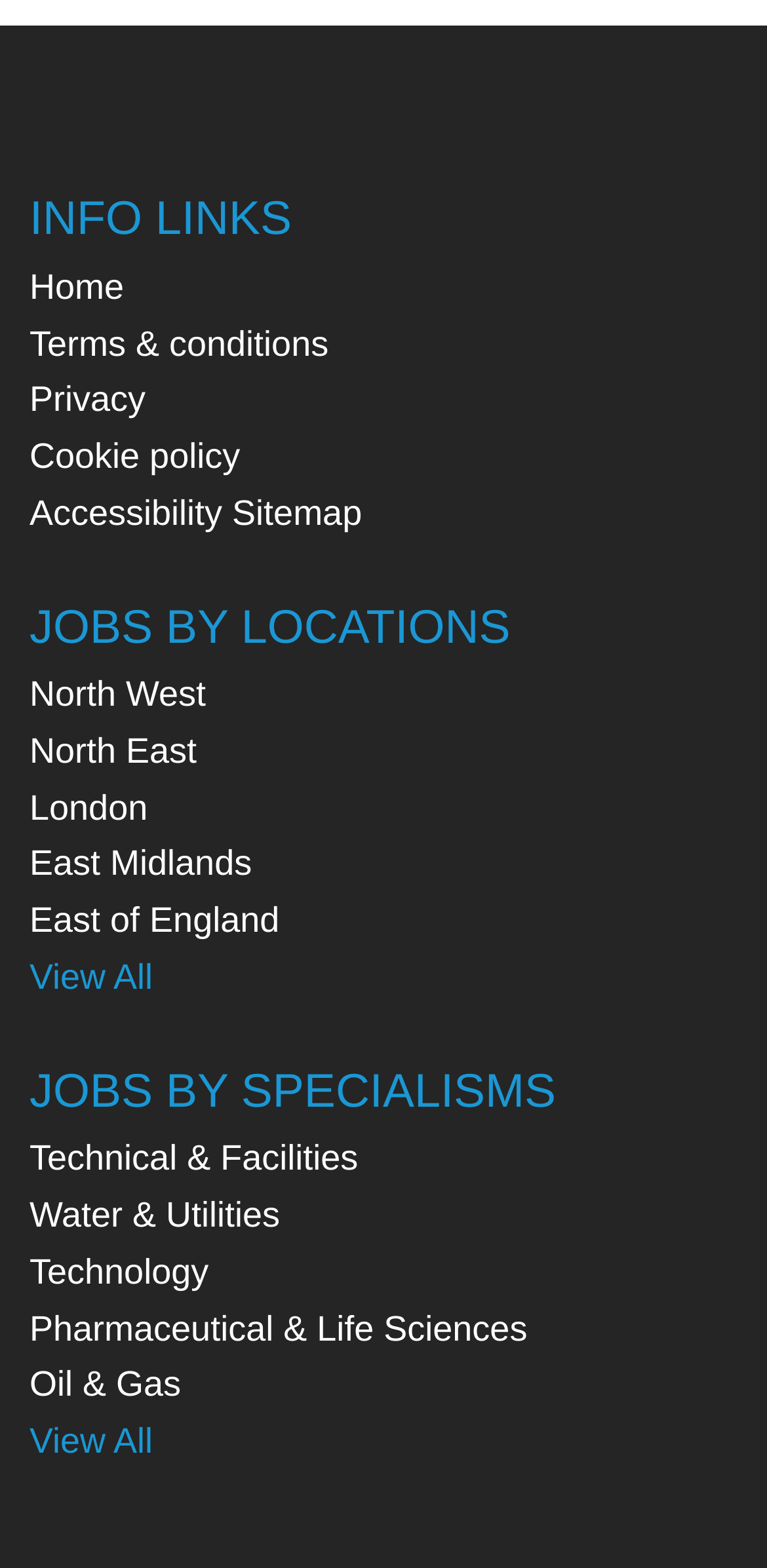Determine the bounding box coordinates of the clickable region to execute the instruction: "view jobs in North West". The coordinates should be four float numbers between 0 and 1, denoted as [left, top, right, bottom].

[0.038, 0.43, 0.268, 0.455]